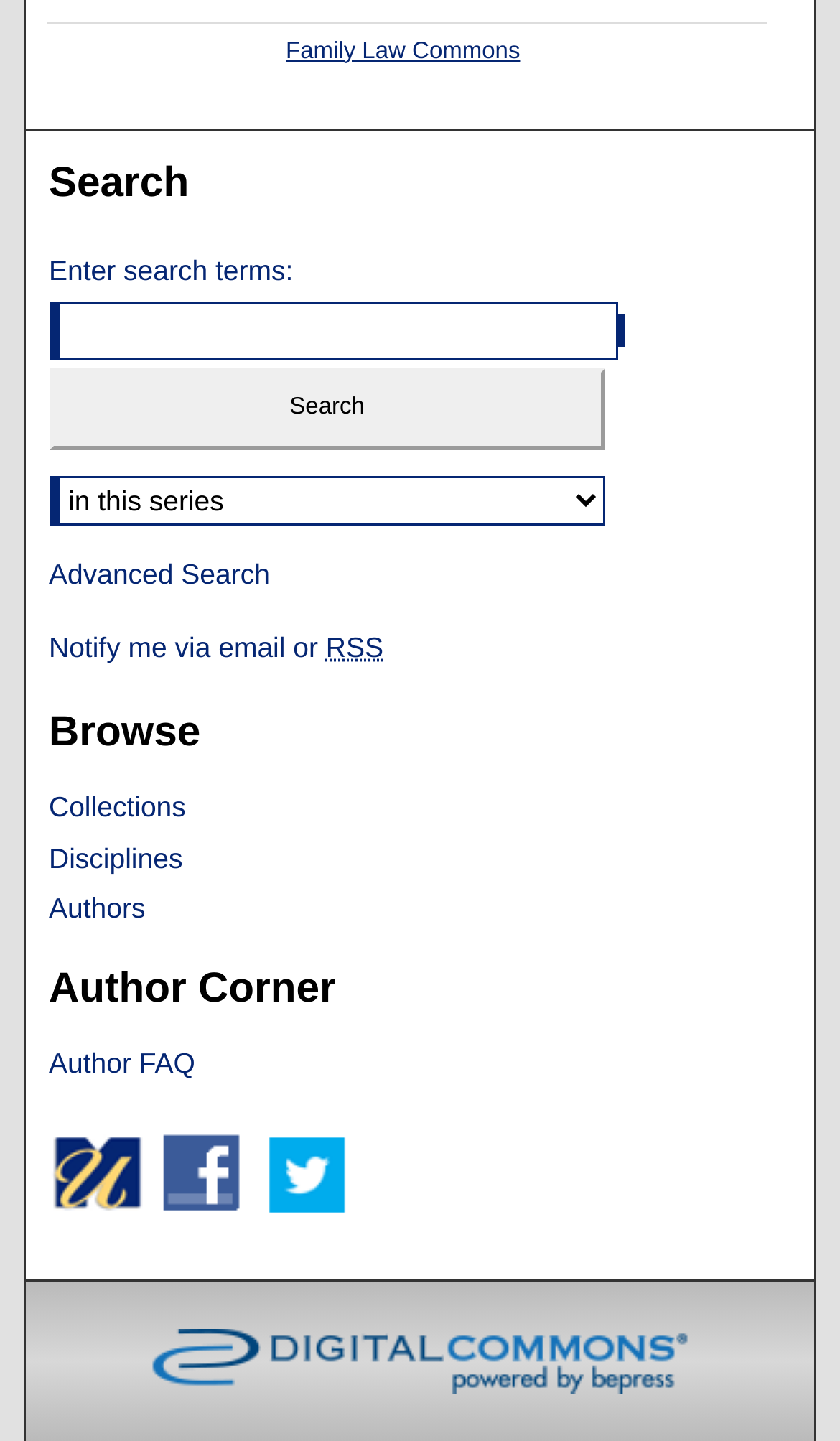Answer the following inquiry with a single word or phrase:
What is the link below the 'Browse' heading?

Collections